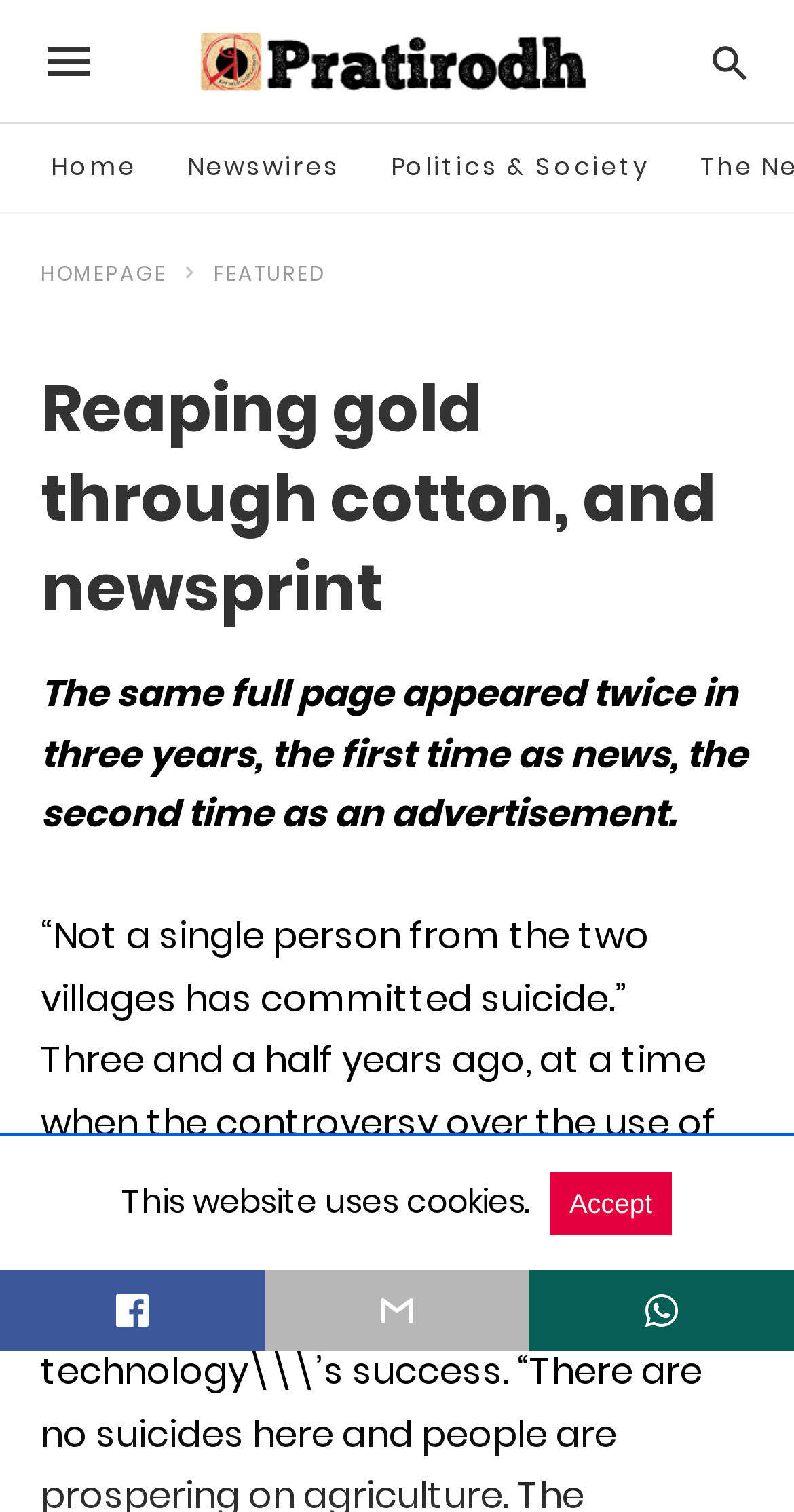Based on the image, provide a detailed response to the question:
What is the topic of the featured news article?

The topic of the featured news article can be found in the heading 'Reaping gold through cotton, and newsprint' at the top of the webpage.